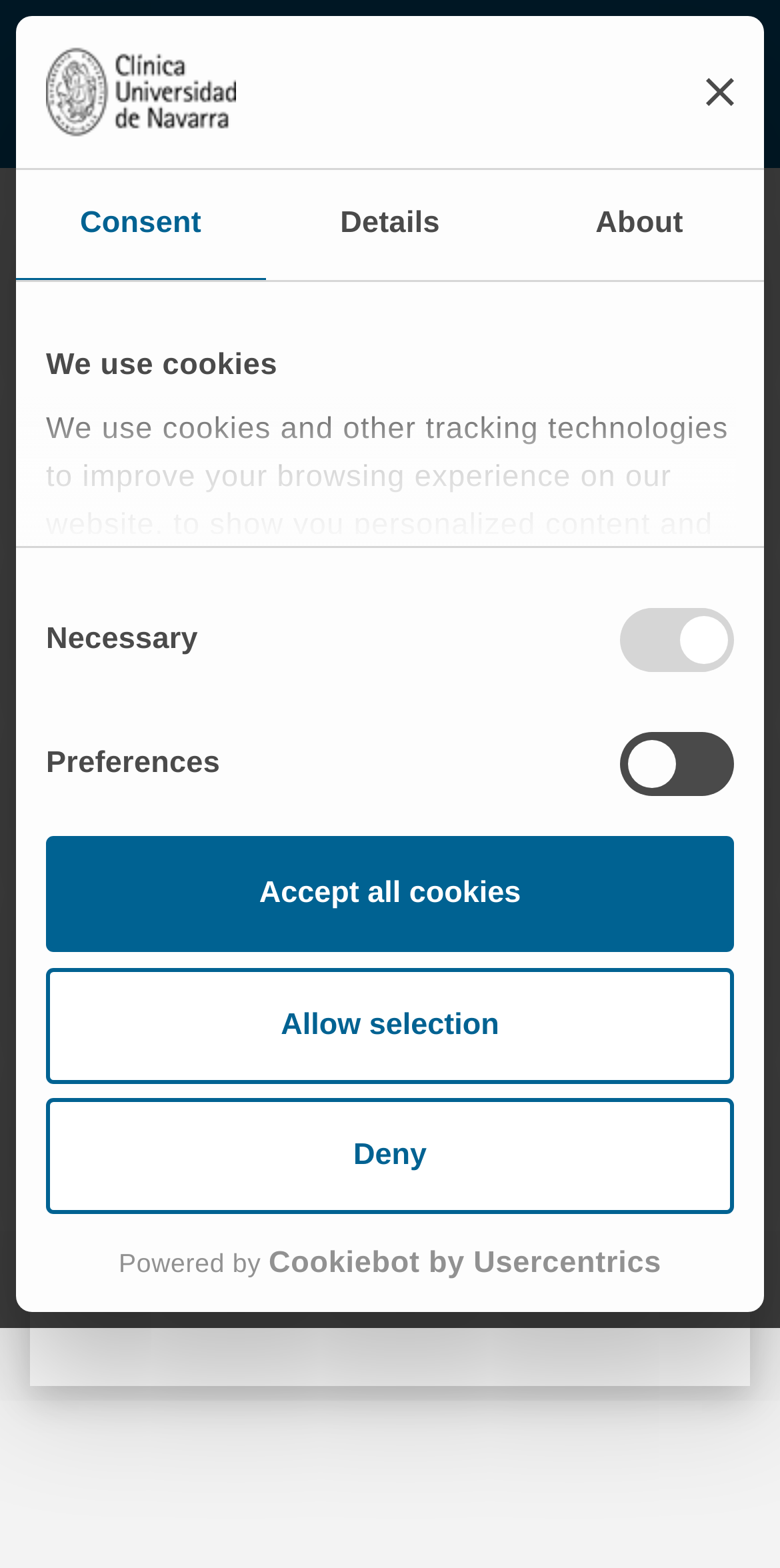Provide the bounding box coordinates for the UI element that is described as: "Consent".

[0.021, 0.108, 0.34, 0.179]